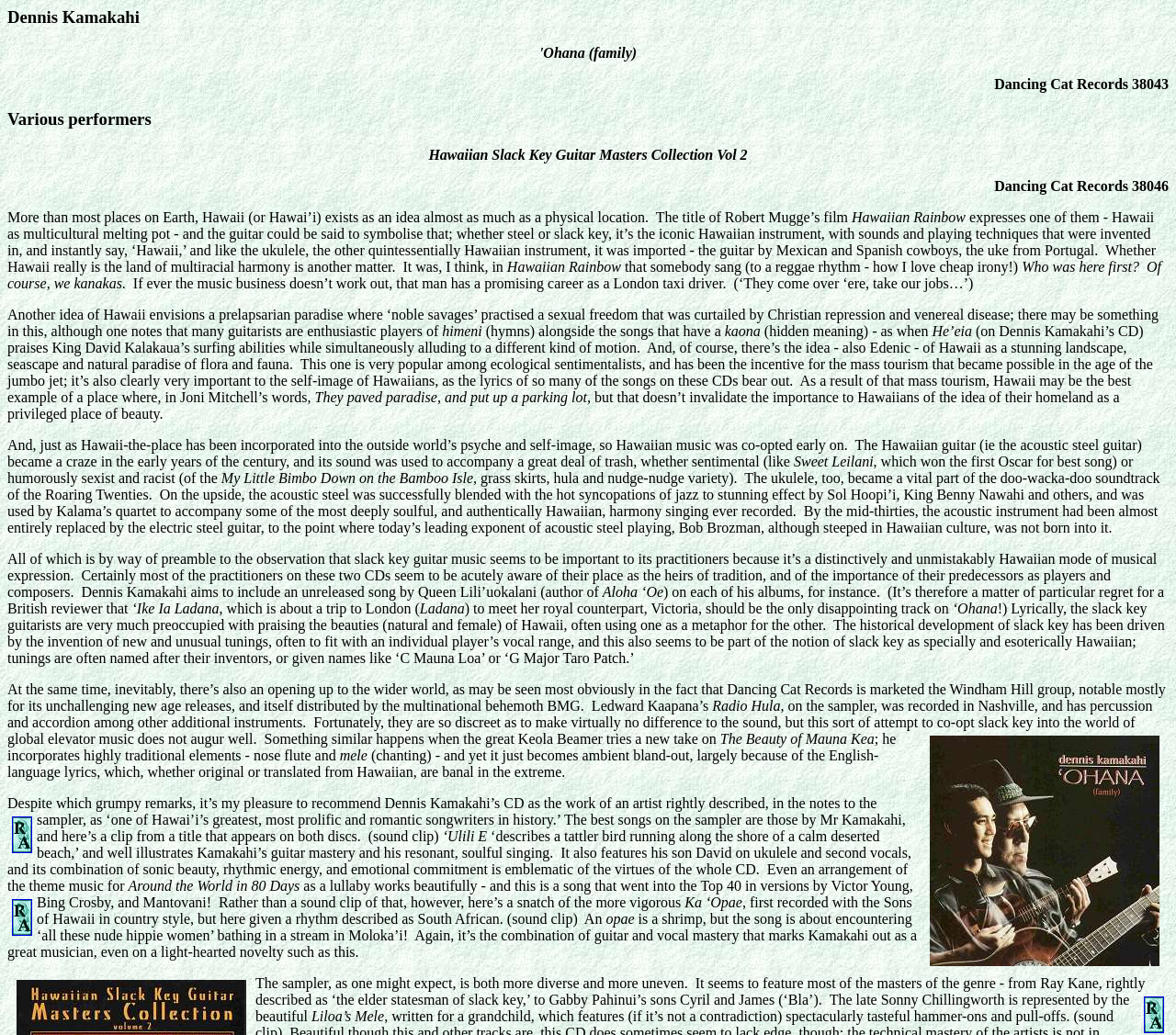Review the image closely and give a comprehensive answer to the question: What is the name of the musician mentioned in the article?

I found the name of the musician by reading the text content of the webpage. Specifically, I found it in the sentence 'Dennis Kamakahi aims to include an unreleased song by Queen Lili’uokalani', which suggests that Dennis Kamakahi is a musician.